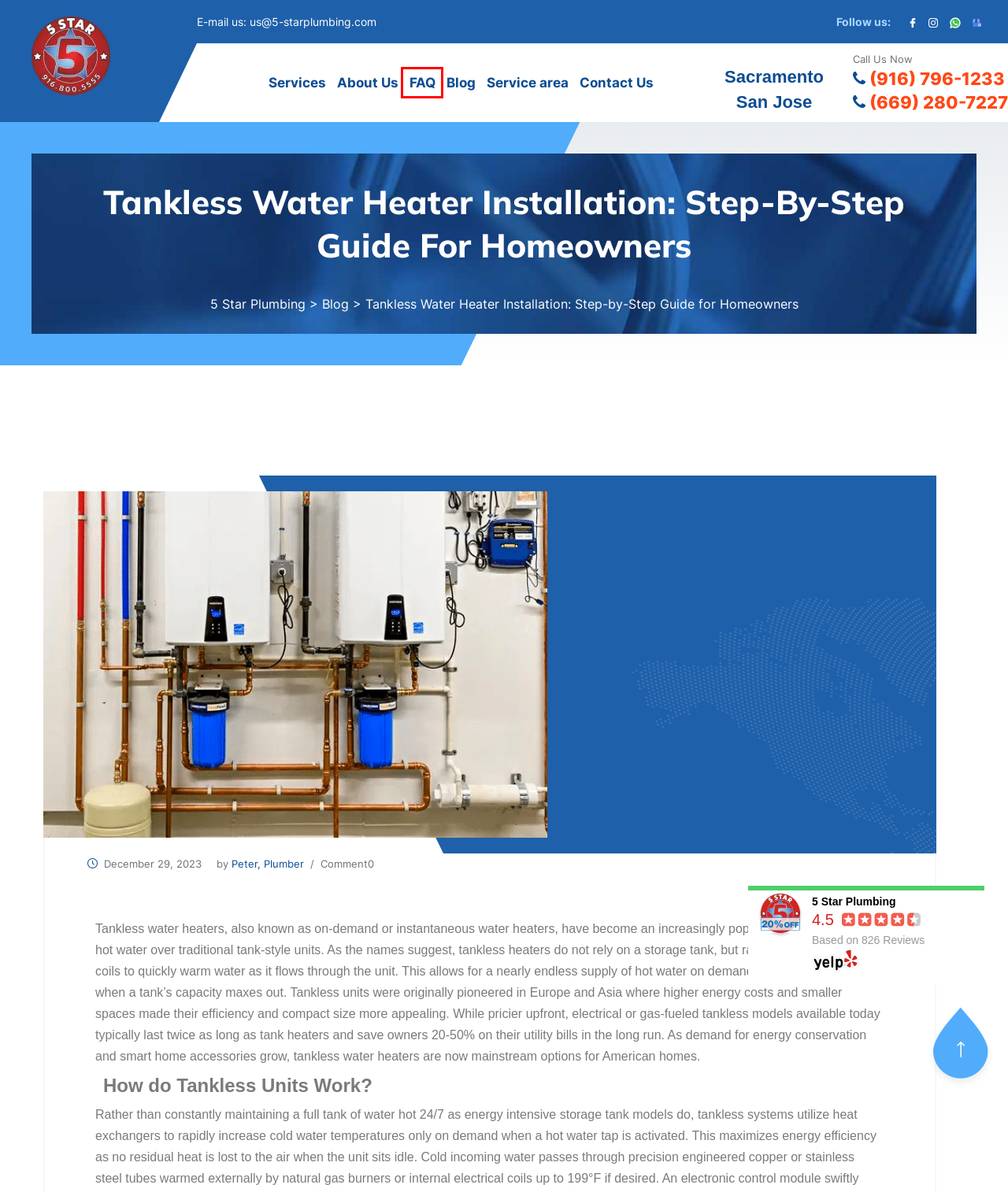A screenshot of a webpage is given, marked with a red bounding box around a UI element. Please select the most appropriate webpage description that fits the new page after clicking the highlighted element. Here are the candidates:
A. Frequently asked questions (FAQ) | 5-starplumbing.com
B. Plumber blog | ⭐5-starplumbing.com
C. Service area - 5 Star Plumbing
D. #1 Plumbers in Sacramento, CA | 5 Star Plumbing Services
E. Warranties | 5-starplumbing.com
F. Contact Us | 5-starplumbing.com
G. Plumber in Lincoln | Water Heaters Pamp; Drain Cleaning | 5 Star Plumbing
H. Peter, plumber - 5 Star Plumbing

A